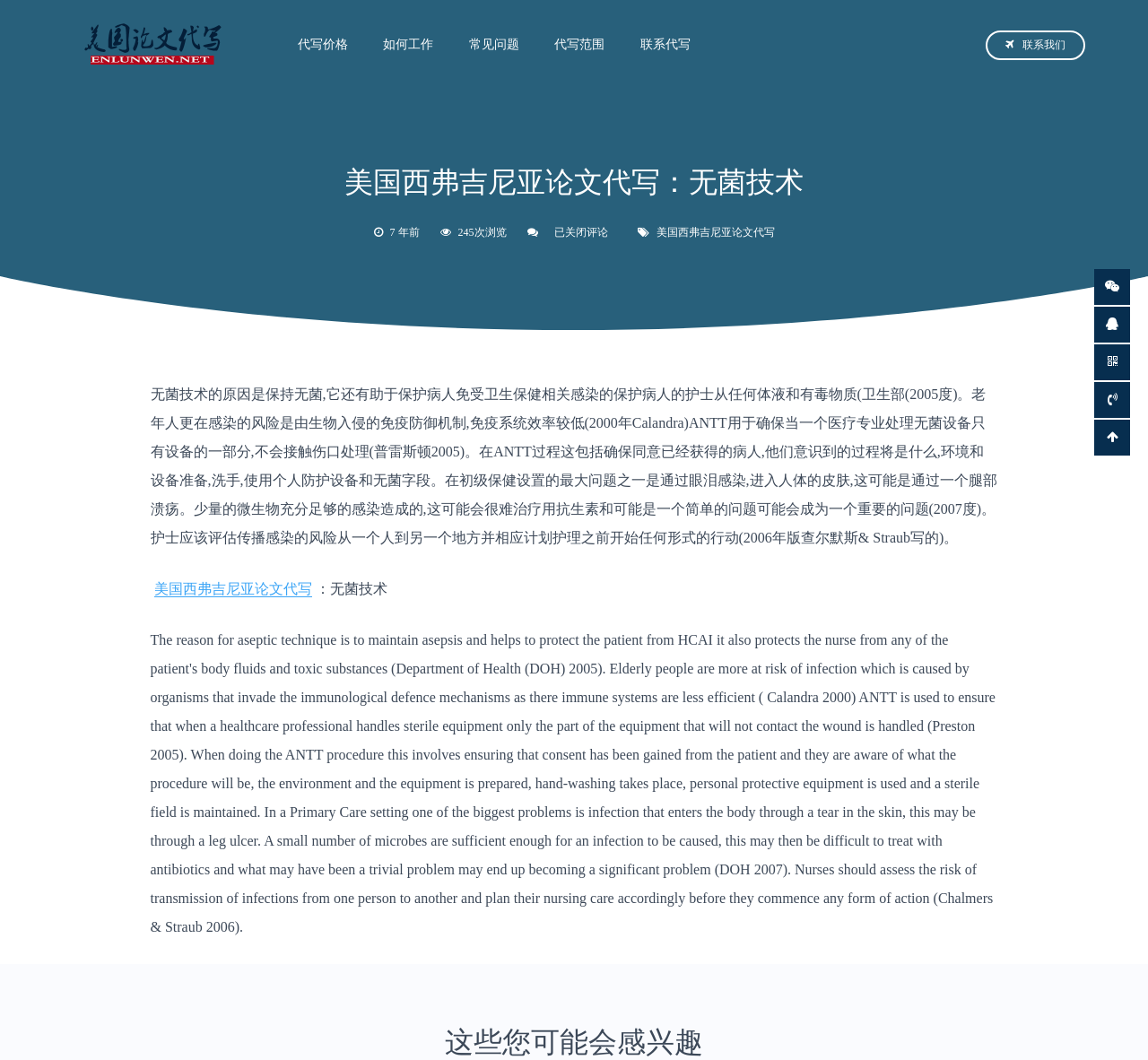Produce a meticulous description of the webpage.

This webpage is about a paper writing service focused on aseptic technology, specifically in the context of healthcare. At the top of the page, there is a heading that reads "美国西弗吉尼亚论文代写：无菌技术" (American West Virginia Paper Writing: Aseptic Technology). Below this heading, there are several links to related services, including "北美最好代写保证成绩折扣最大" (Best Paper Writing in North America with Maximum Discount), "代写价格" (Paper Writing Price), "如何工作" (How it Works), "常见问题" (Frequently Asked Questions), "代写范围" (Paper Writing Scope), and "联系代写" (Contact Paper Writing).

To the right of these links, there is a smaller link that reads "联系我们" (Contact Us). Below these links, there is a section that displays the publication date and view count of the article, with the text "7 年前" (7 years ago) and "245次浏览" (245 views).

The main content of the page is an article that discusses the importance of aseptic technology in healthcare. The article explains that aseptic technology is crucial in preventing infections and protecting patients from harm. It also mentions that elderly people are more at risk of infection due to their weakened immune systems. The article cites several sources, including the Health Department (2005) and Calandra (2000), to support its claims.

The article is accompanied by an image that spans the entire width of the page. At the bottom of the page, there is a heading that reads "这些您可能会感兴趣" (You may also be interested in these), followed by a link to a related article.

Overall, the webpage appears to be a informative article about aseptic technology in healthcare, with links to related services and a call to action to contact the paper writing service.